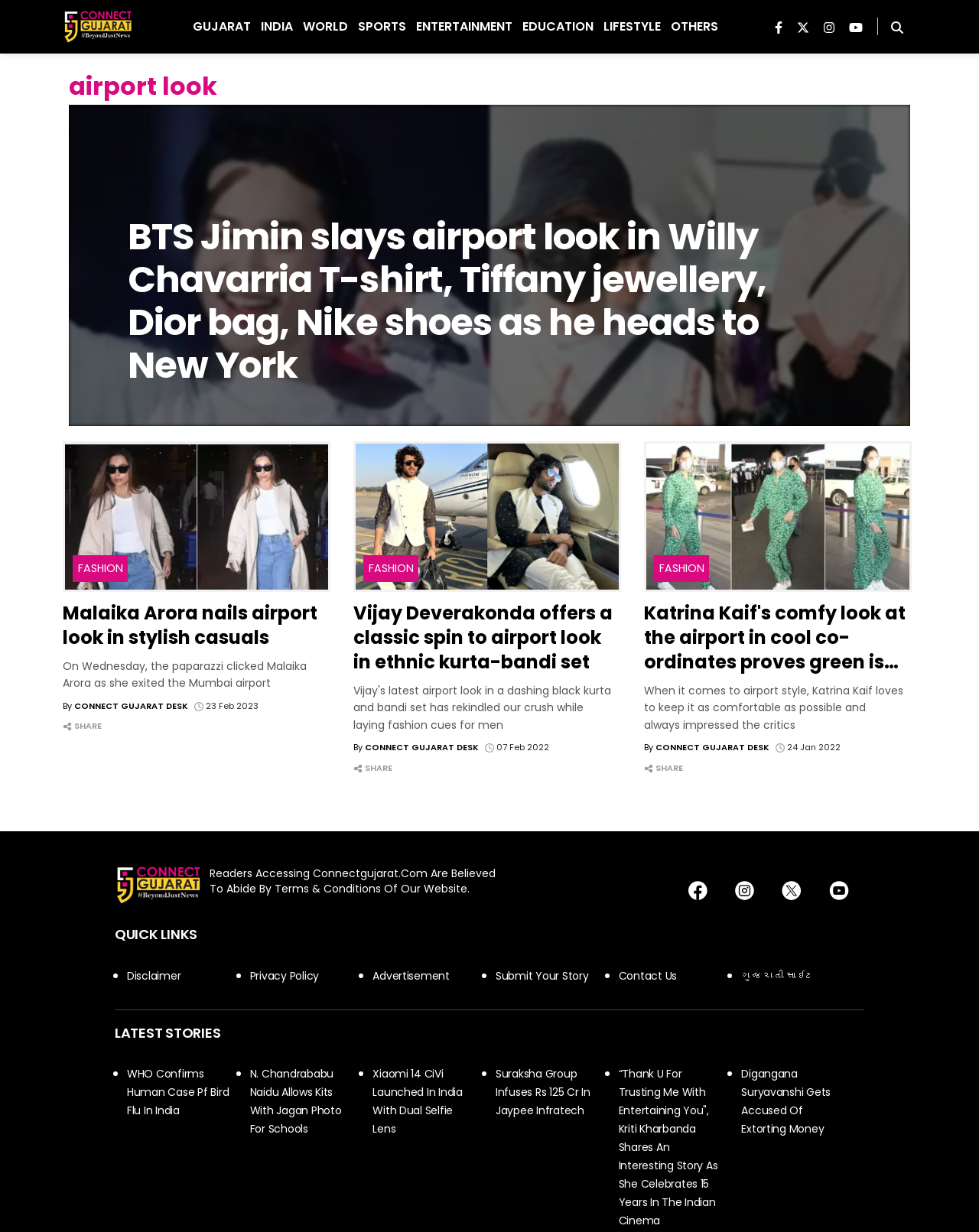Find the bounding box coordinates of the element you need to click on to perform this action: 'Click on Gujarat link'. The coordinates should be represented by four float values between 0 and 1, in the format [left, top, right, bottom].

[0.191, 0.0, 0.256, 0.043]